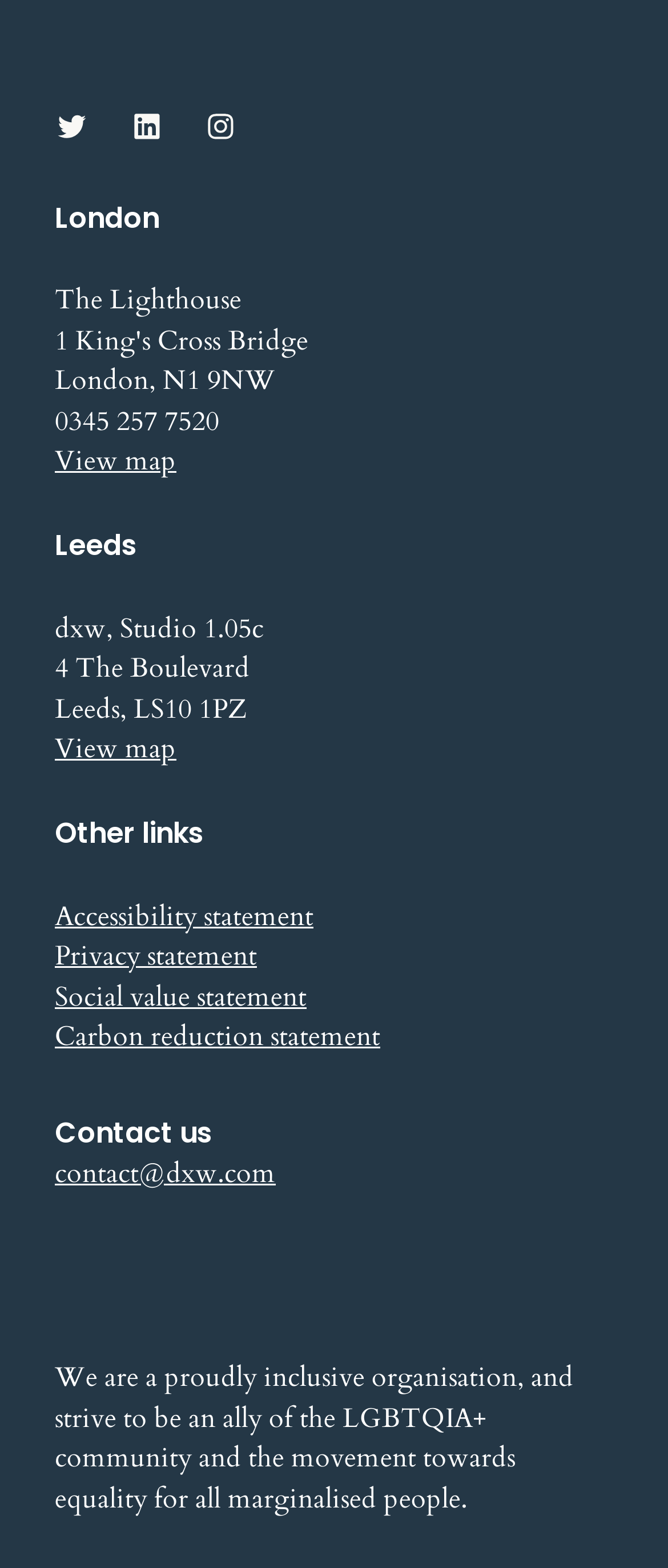What is the phone number of the Leeds location?
Refer to the image and respond with a one-word or short-phrase answer.

0345 257 7520